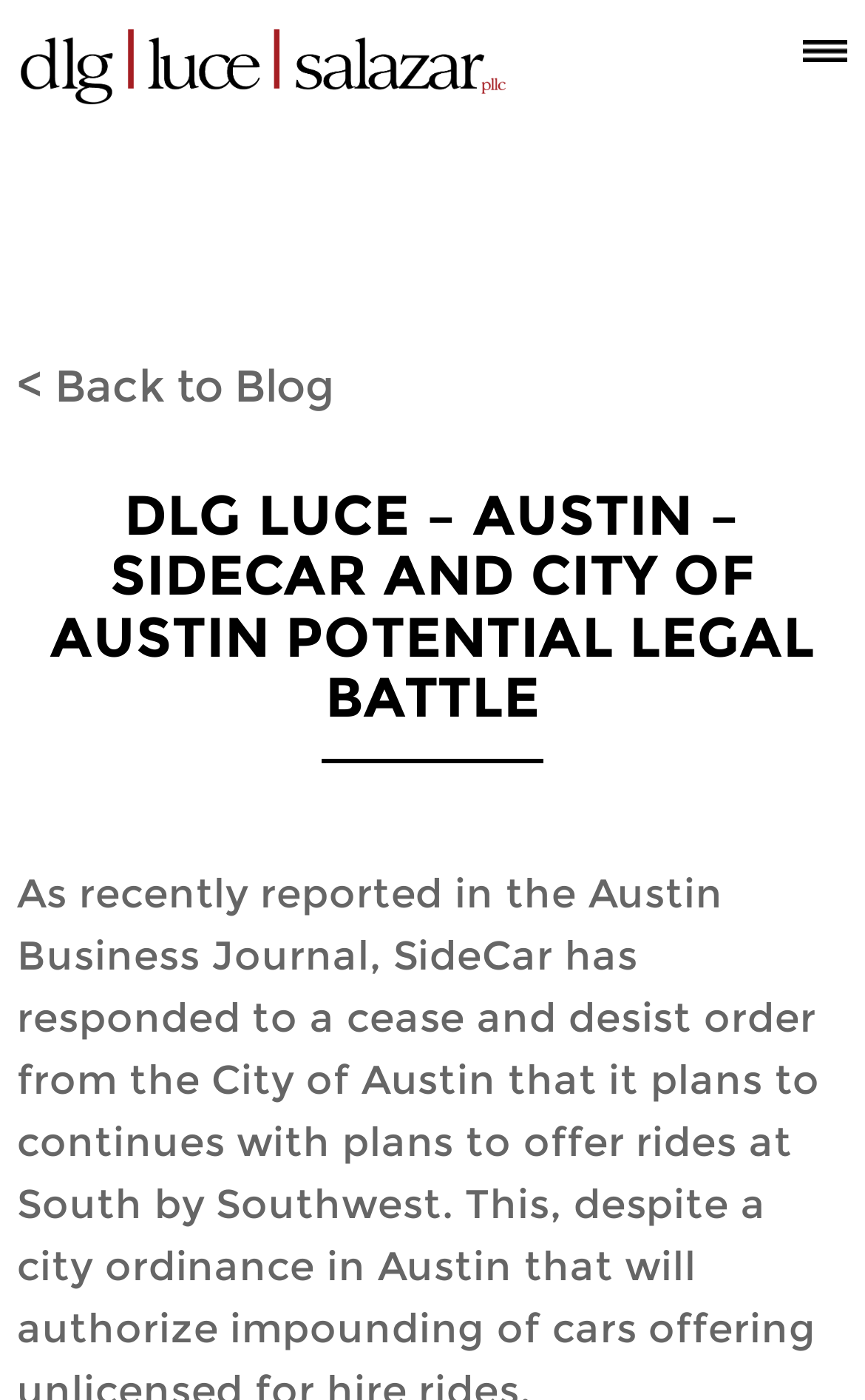Is there a logo on the top left?
Using the visual information, respond with a single word or phrase.

Yes